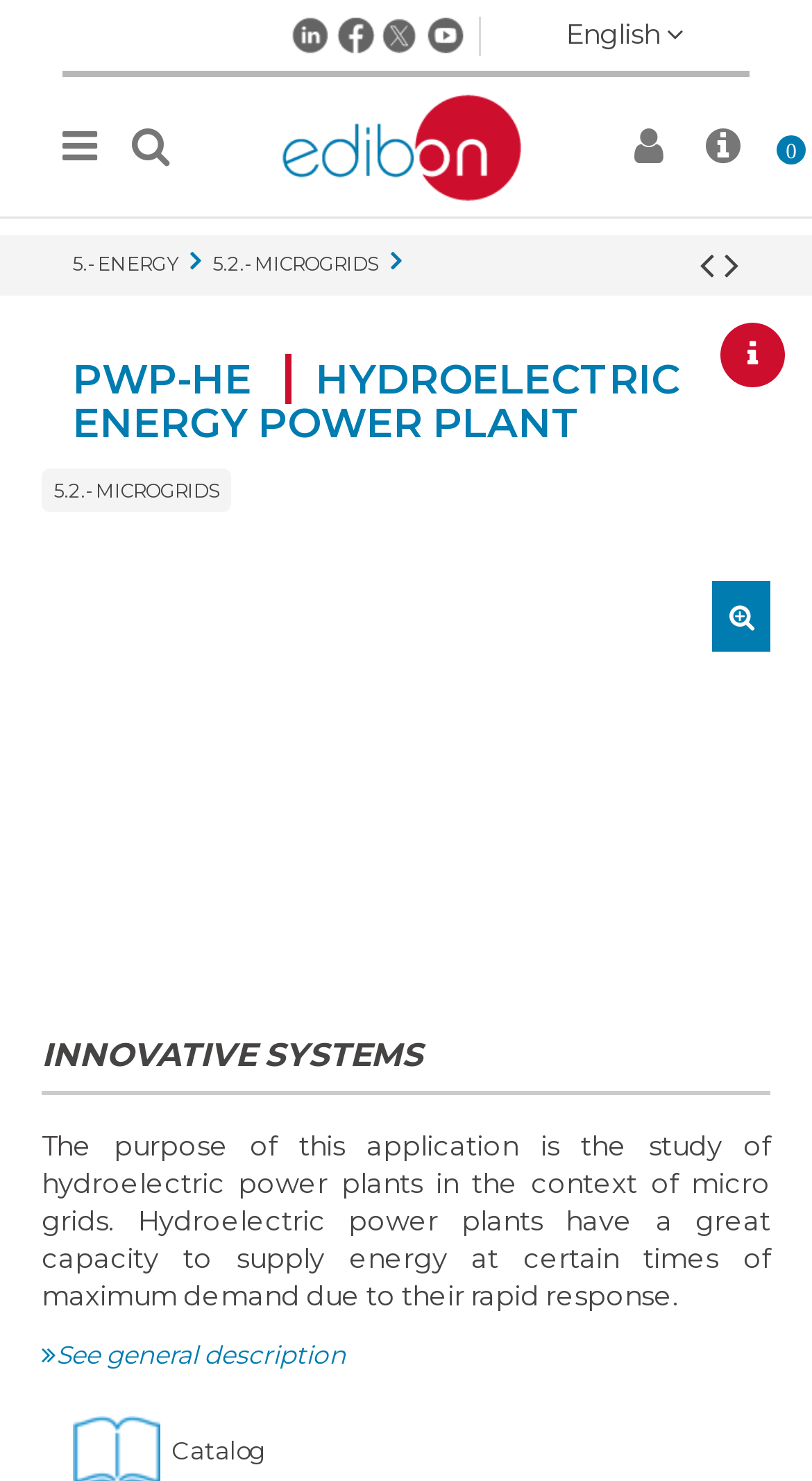Find the bounding box coordinates of the clickable area required to complete the following action: "View the general description".

[0.051, 0.903, 0.949, 0.943]